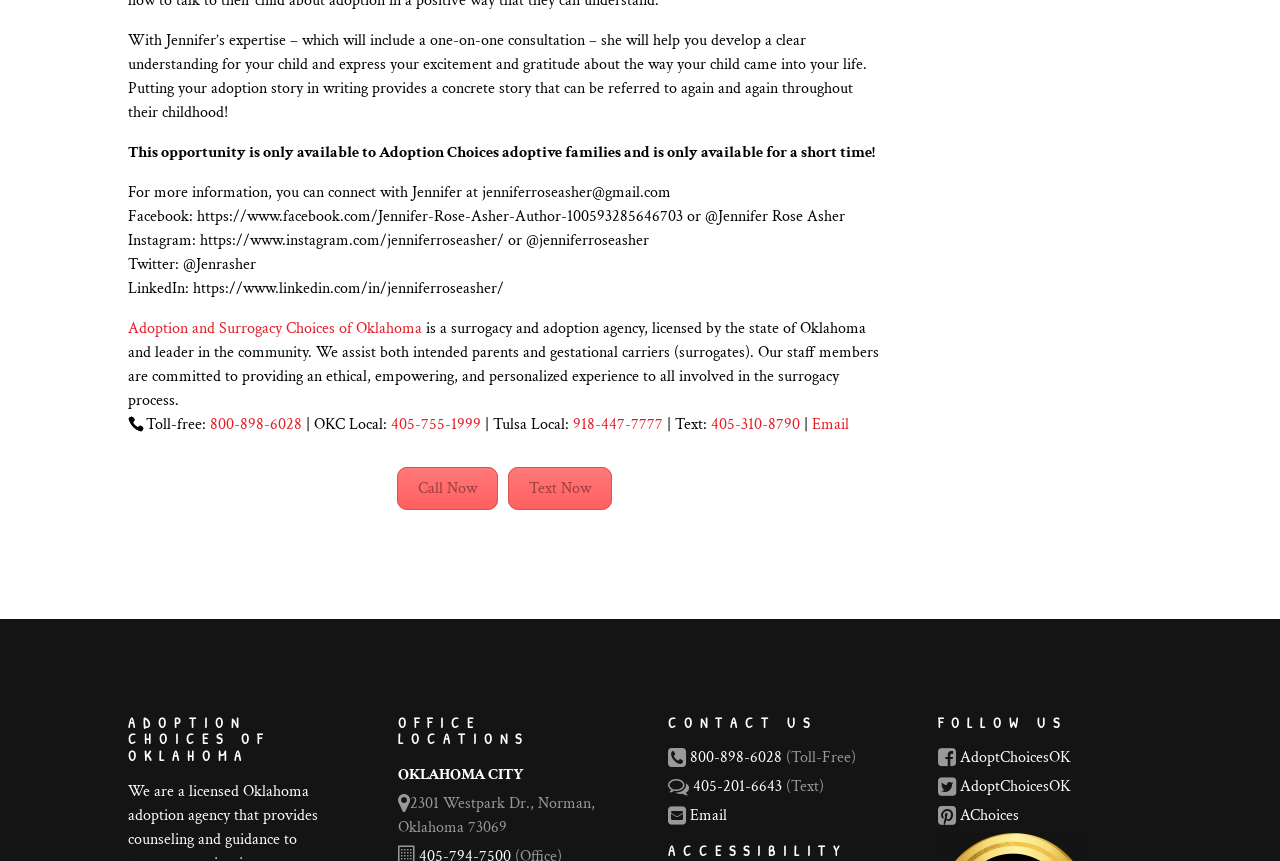Given the element description Call Now, specify the bounding box coordinates of the corresponding UI element in the format (top-left x, top-left y, bottom-right x, bottom-right y). All values must be between 0 and 1.

[0.311, 0.542, 0.389, 0.592]